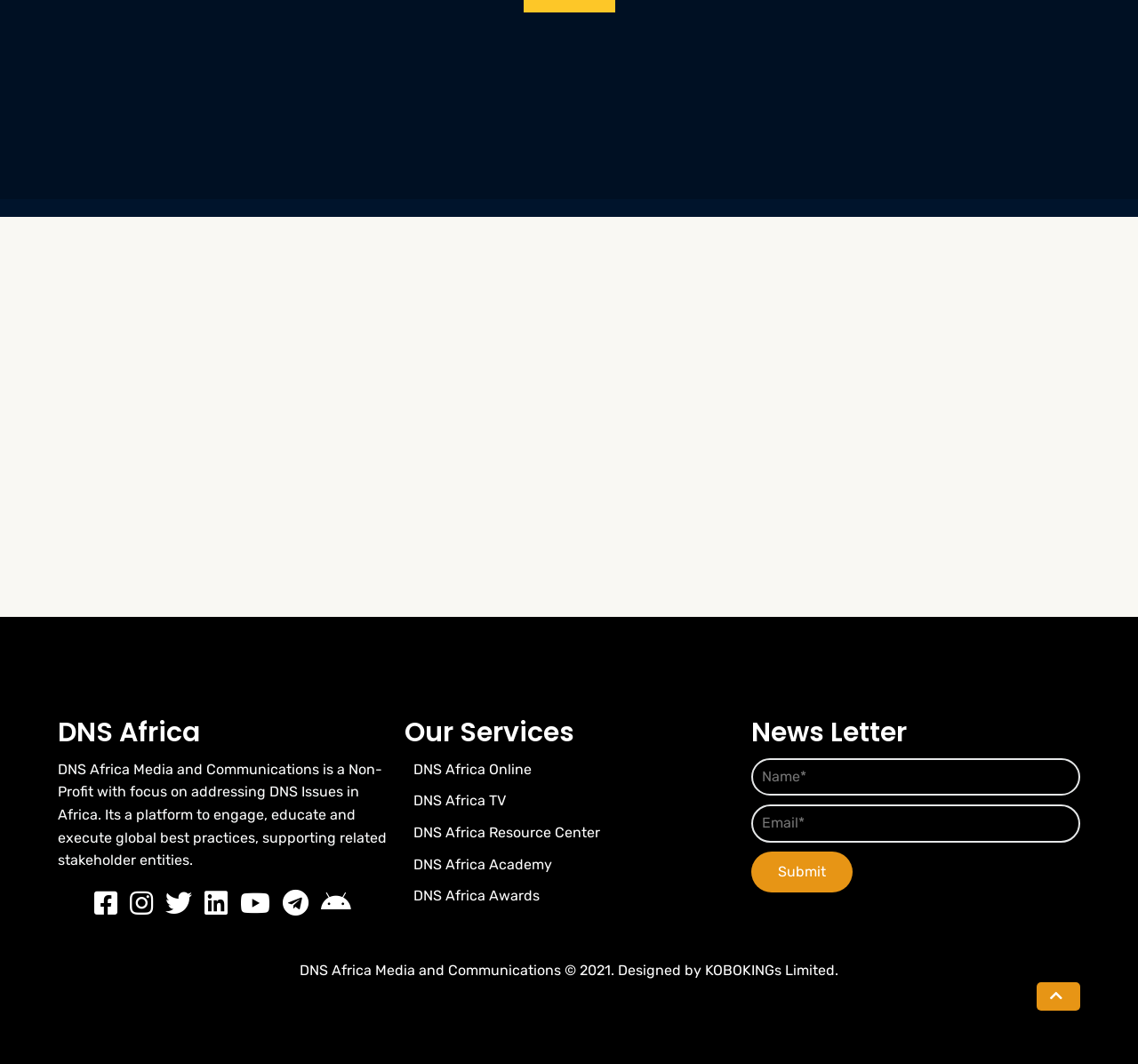Locate the bounding box coordinates of the clickable area to execute the instruction: "Visit DNS Africa TV". Provide the coordinates as four float numbers between 0 and 1, represented as [left, top, right, bottom].

[0.355, 0.738, 0.645, 0.768]